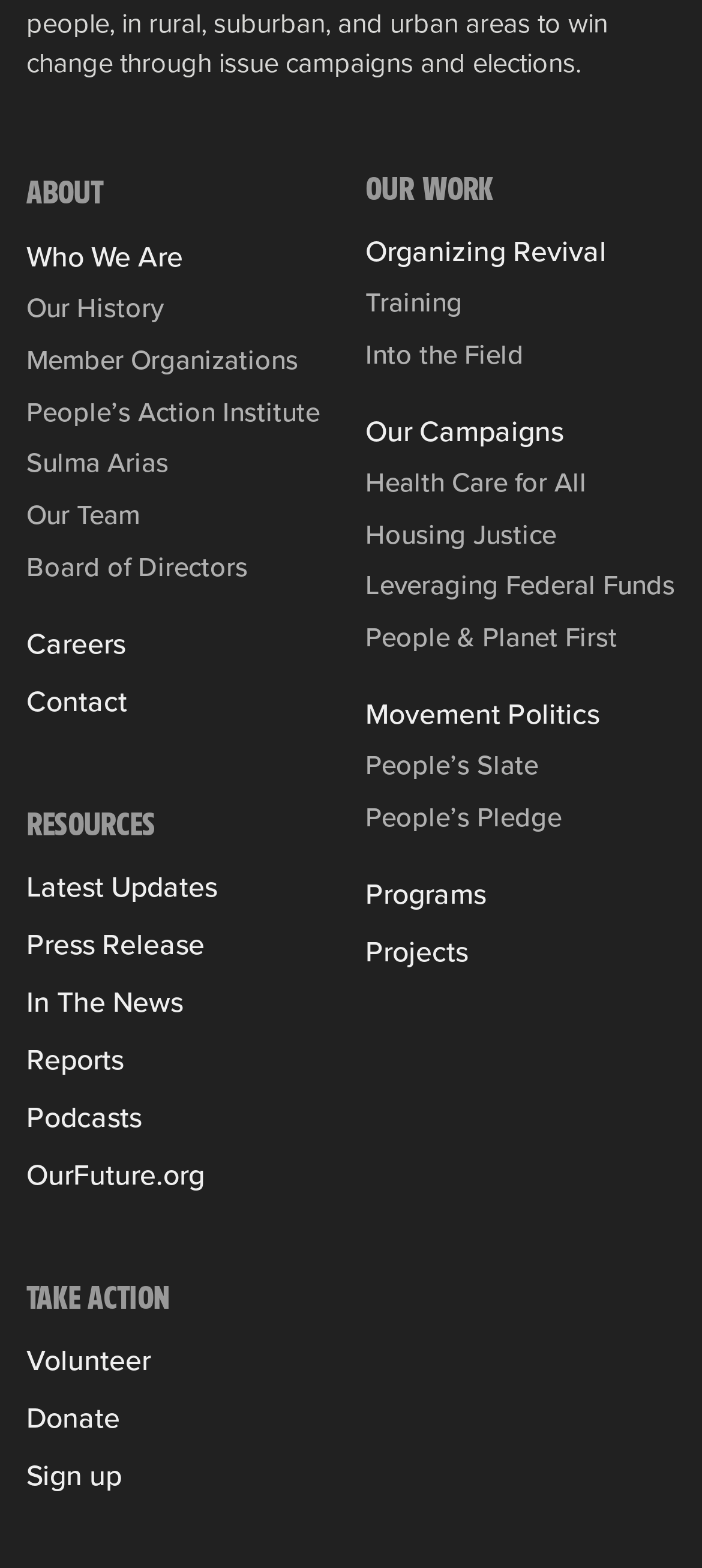Please predict the bounding box coordinates of the element's region where a click is necessary to complete the following instruction: "Sign up for updates". The coordinates should be represented by four float numbers between 0 and 1, i.e., [left, top, right, bottom].

[0.038, 0.93, 0.214, 0.953]